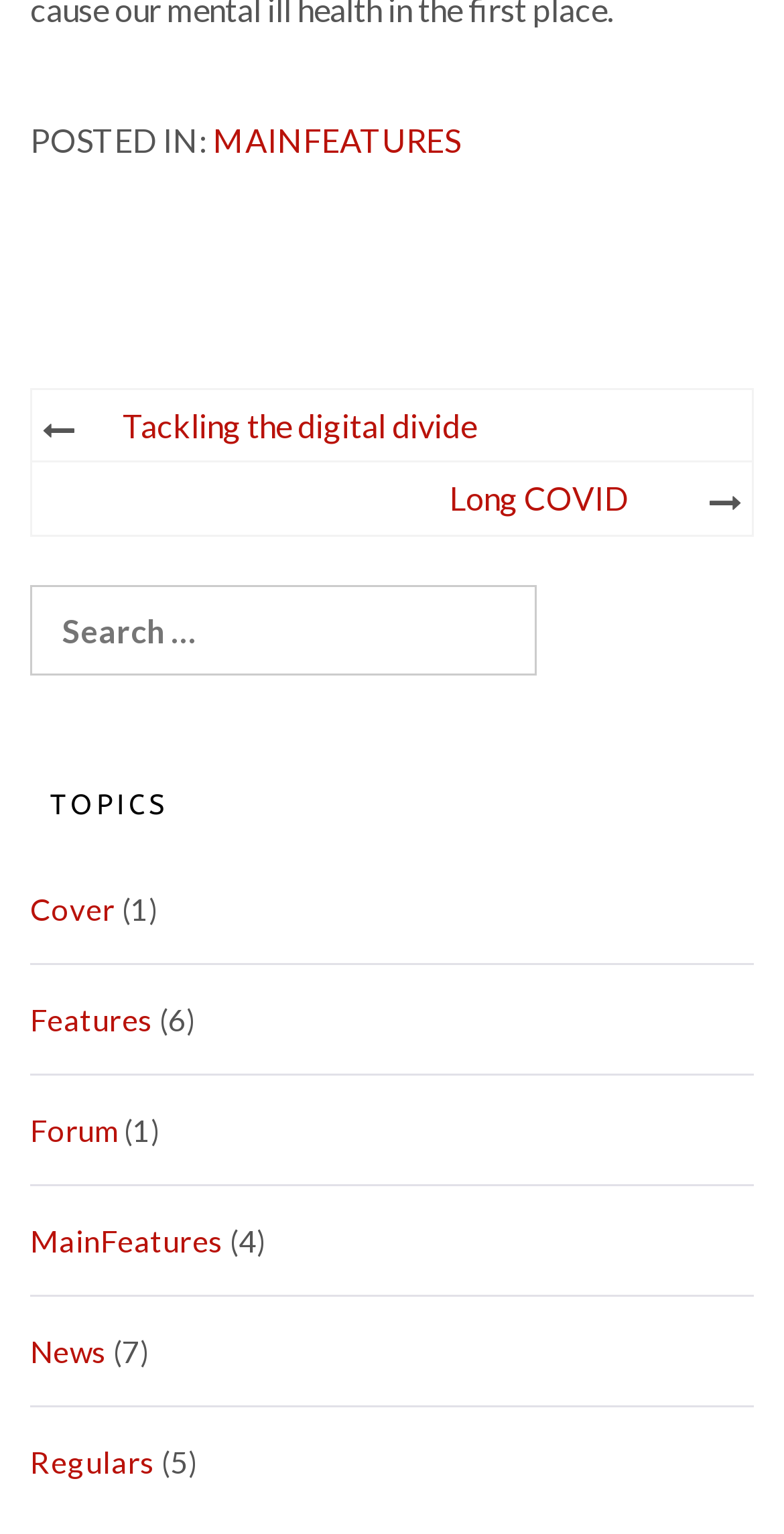Identify the bounding box coordinates for the UI element described by the following text: "MainFeatures". Provide the coordinates as four float numbers between 0 and 1, in the format [left, top, right, bottom].

[0.038, 0.797, 0.285, 0.821]